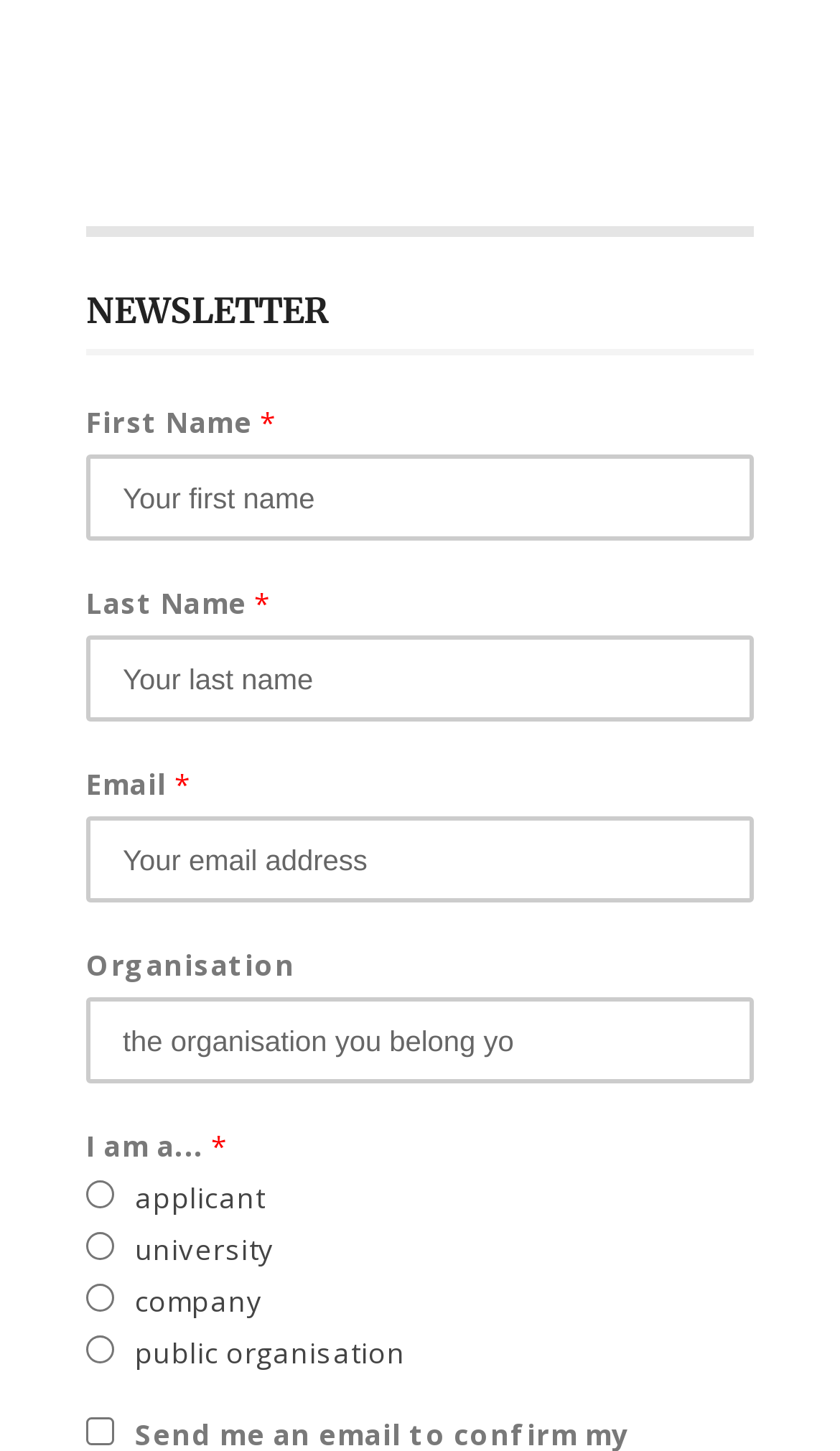Indicate the bounding box coordinates of the clickable region to achieve the following instruction: "Check the subscription confirmation checkbox."

[0.103, 0.977, 0.136, 0.997]